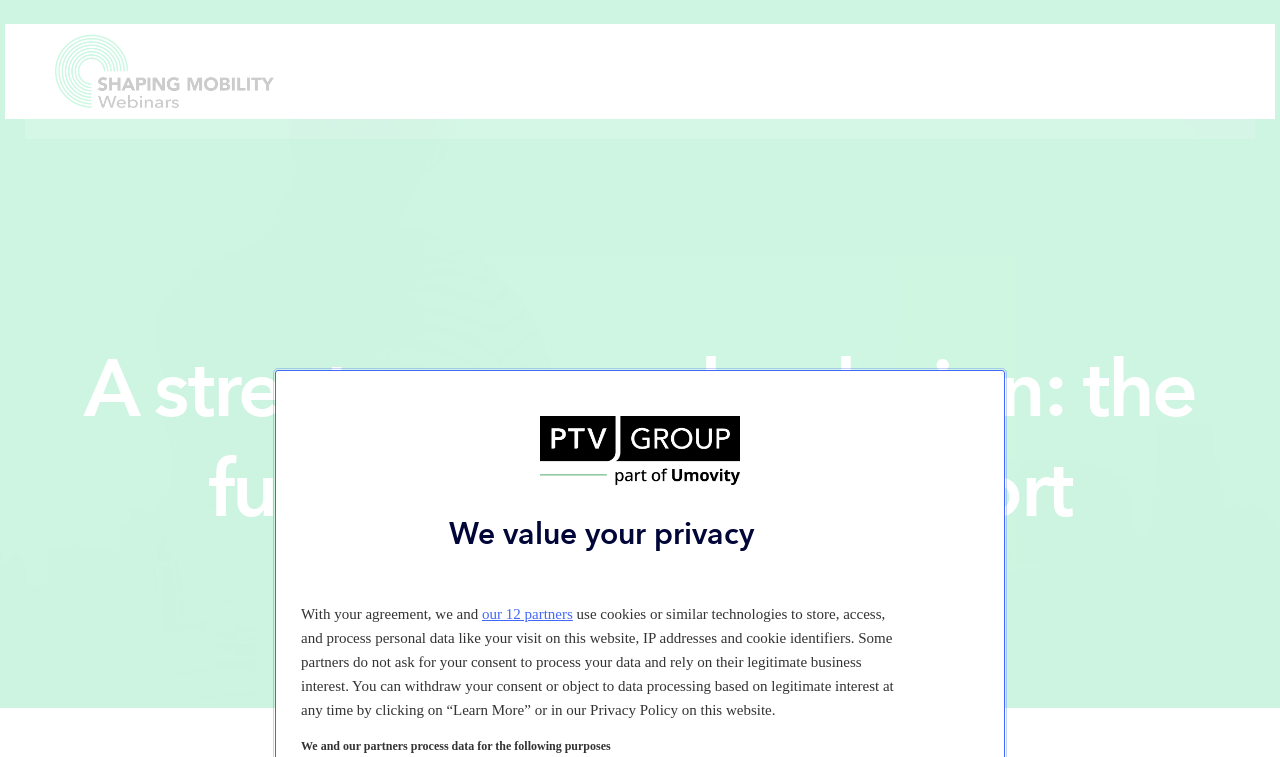What is mentioned in the privacy policy?
Examine the image closely and answer the question with as much detail as possible.

Based on the webpage, I can see that the privacy policy is mentioned in the context of data processing, specifically 'You can withdraw your consent or object to data processing based on legitimate interest at any time by clicking on “Learn More” or in our Privacy Policy on this website.'